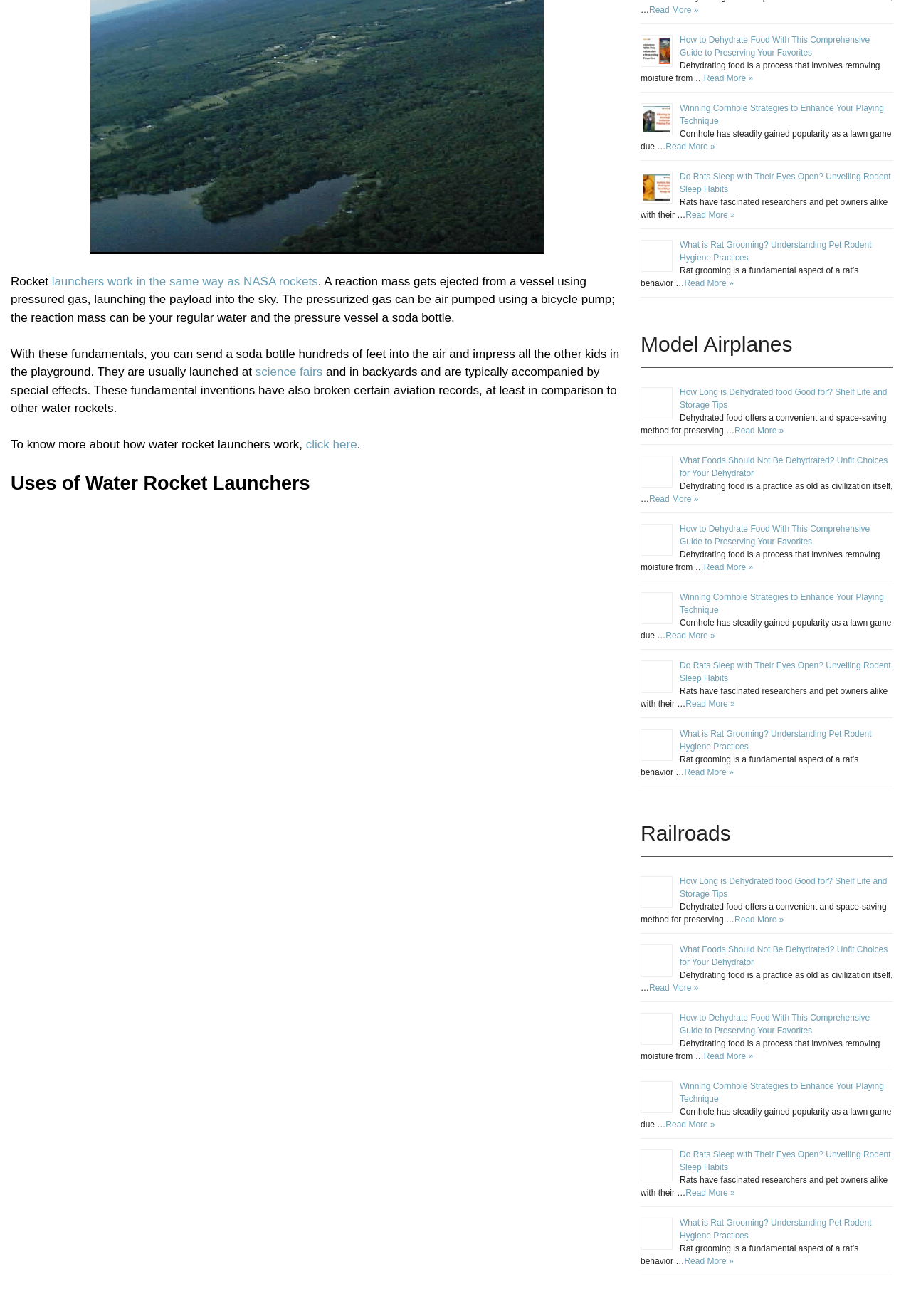What is the purpose of dehydrating food?
Refer to the image and give a detailed answer to the question.

I found the answer by reading the static text associated with the link 'How Long is Dehydrated food Good for? Shelf Life and Storage Tips', which mentions that dehydrated food offers a convenient and space-saving method for preserving food.